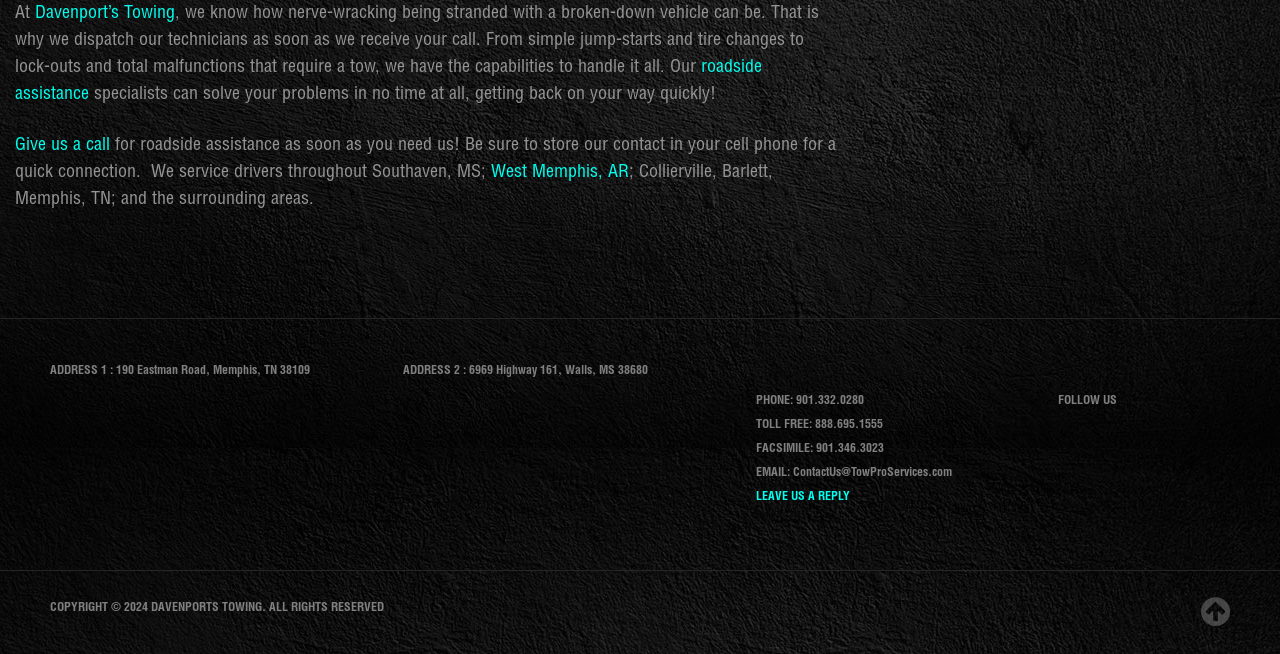Pinpoint the bounding box coordinates of the clickable area needed to execute the instruction: "Click on 'roadside assistance'". The coordinates should be specified as four float numbers between 0 and 1, i.e., [left, top, right, bottom].

[0.012, 0.09, 0.595, 0.159]